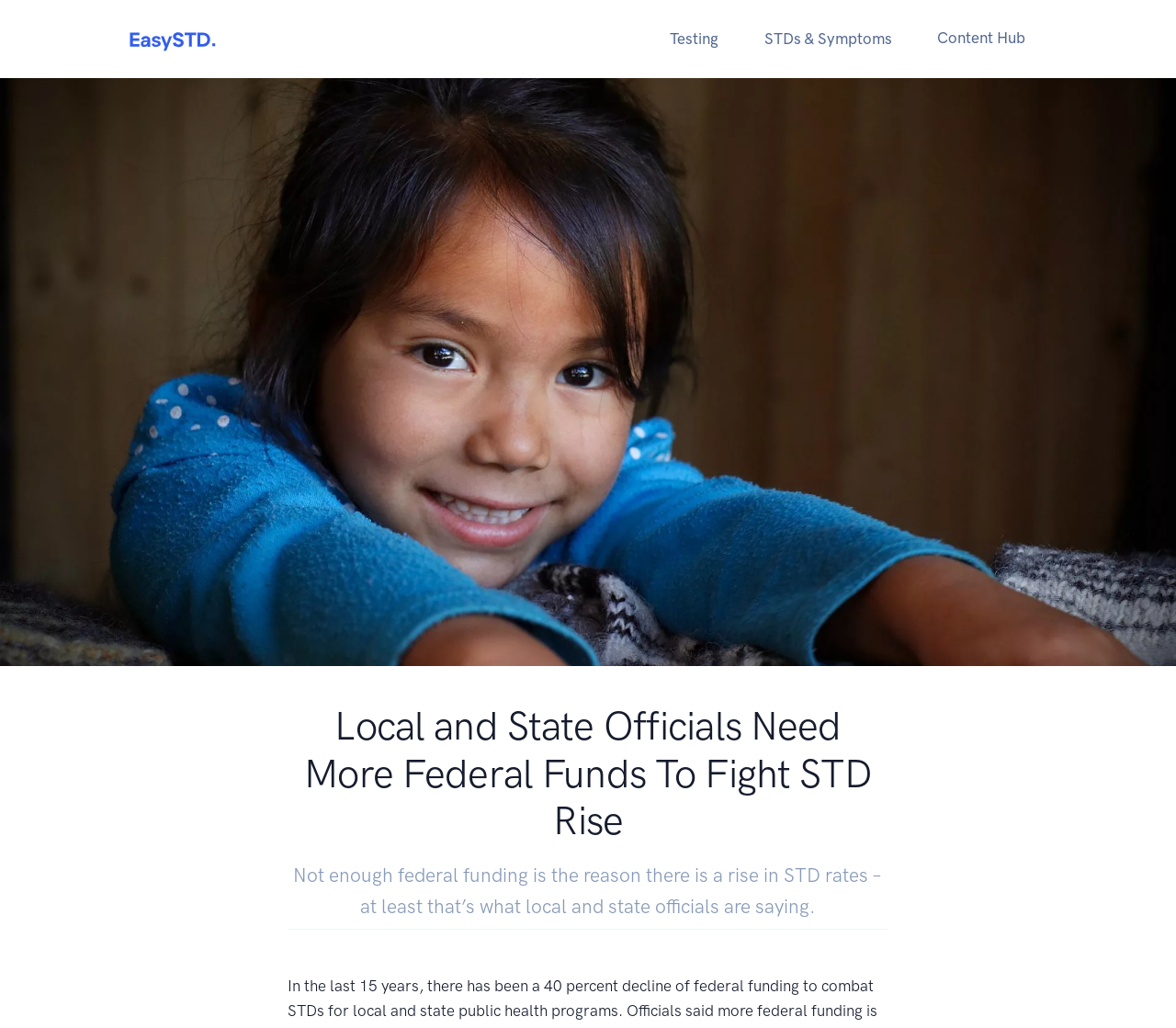Given the element description, predict the bounding box coordinates in the format (top-left x, top-left y, bottom-right x, bottom-right y). Make sure all values are between 0 and 1. Here is the element description: STDs & Symptoms

[0.63, 0.018, 0.778, 0.058]